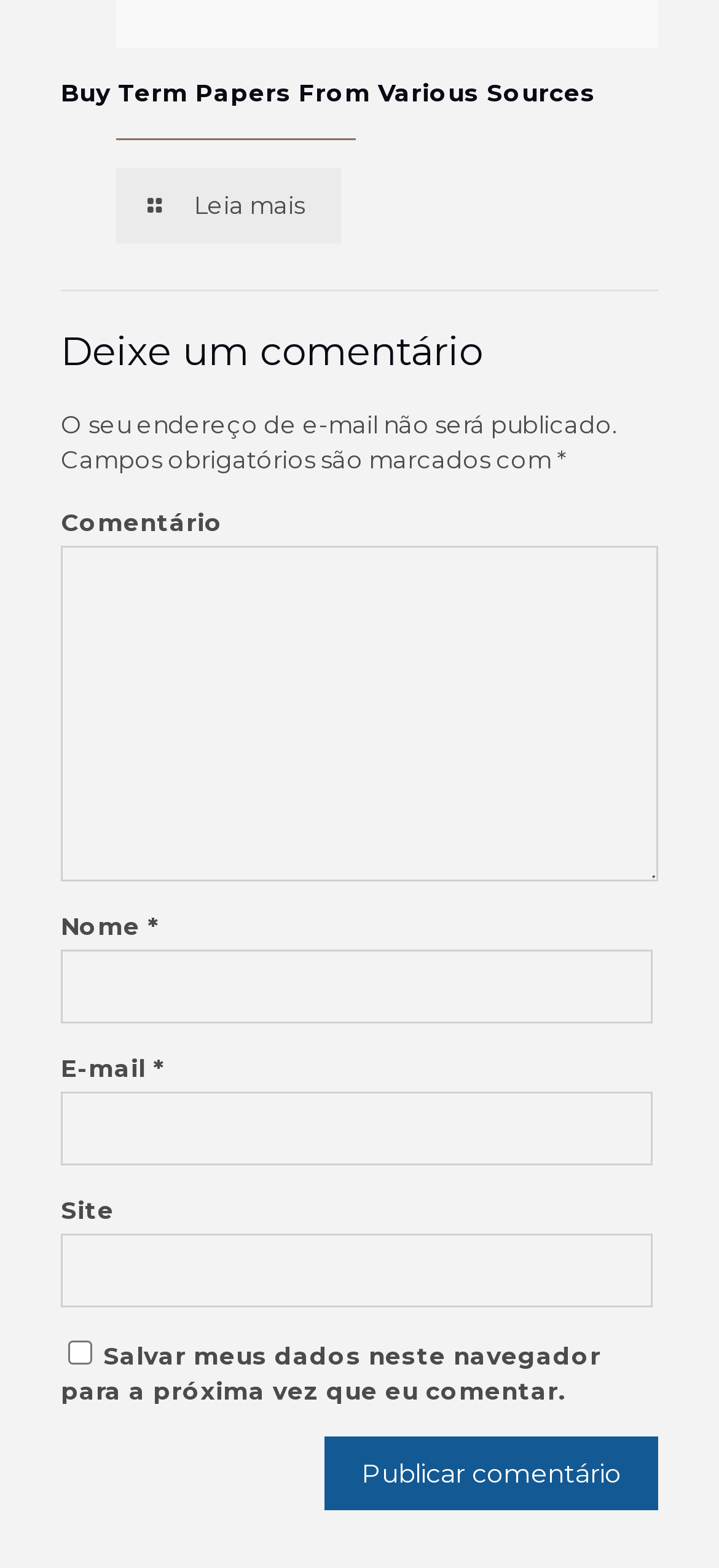Locate the bounding box coordinates of the element I should click to achieve the following instruction: "Click on the link to read more".

[0.162, 0.107, 0.475, 0.155]